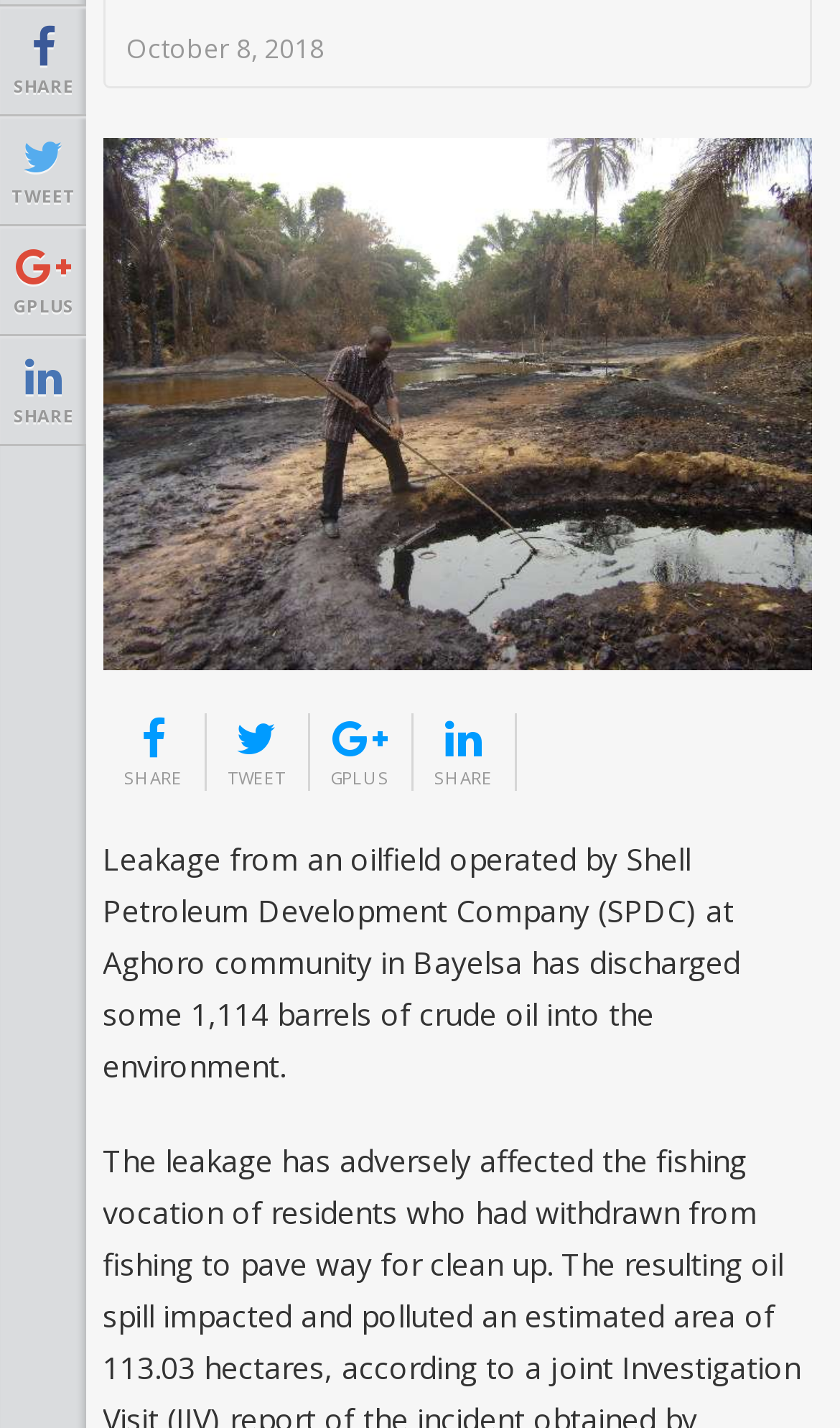Provide your answer to the question using just one word or phrase: What company operates the oilfield?

Shell Petroleum Development Company (SPDC)